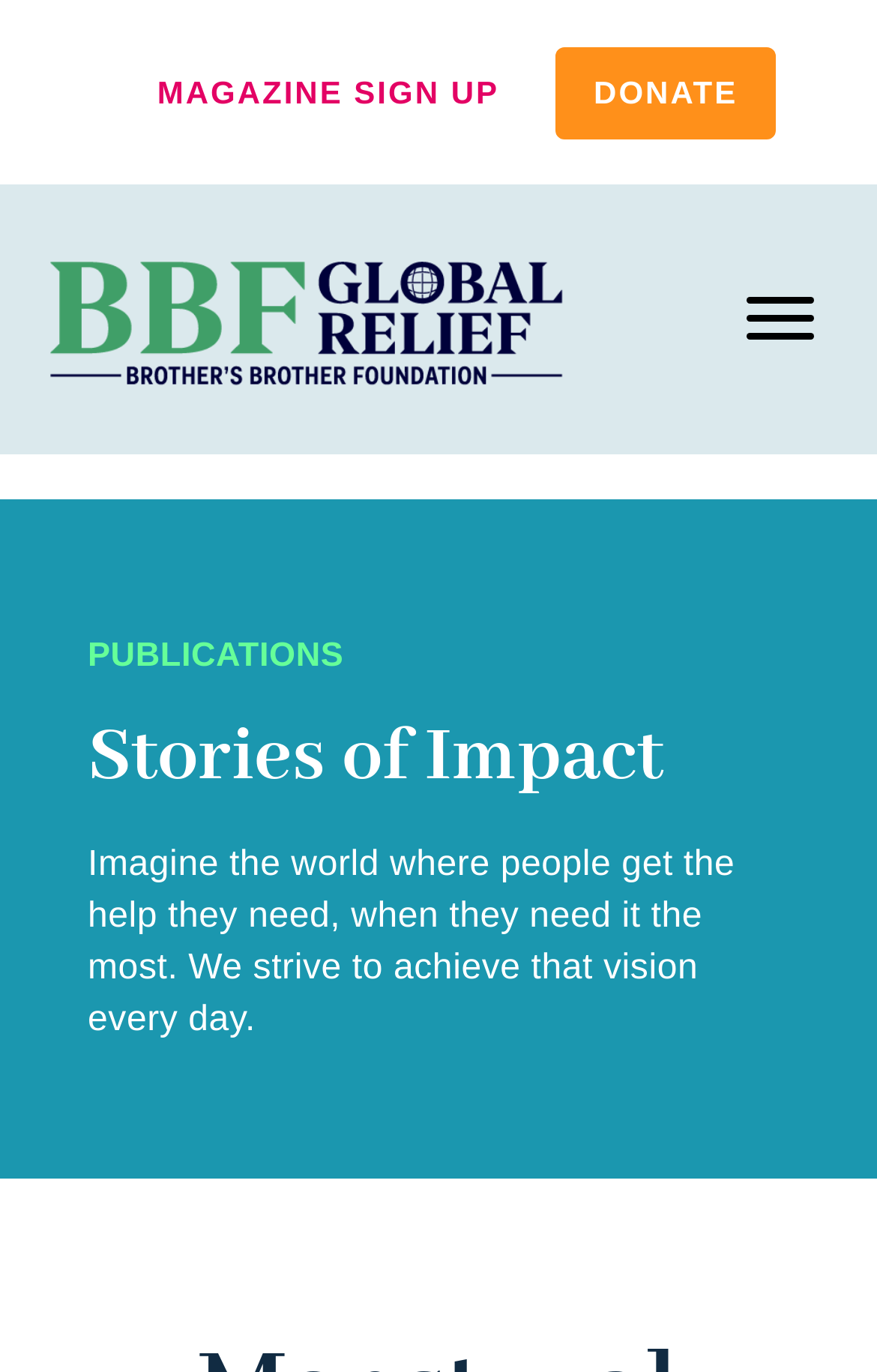Based on the description "hide", find the bounding box of the specified UI element.

None